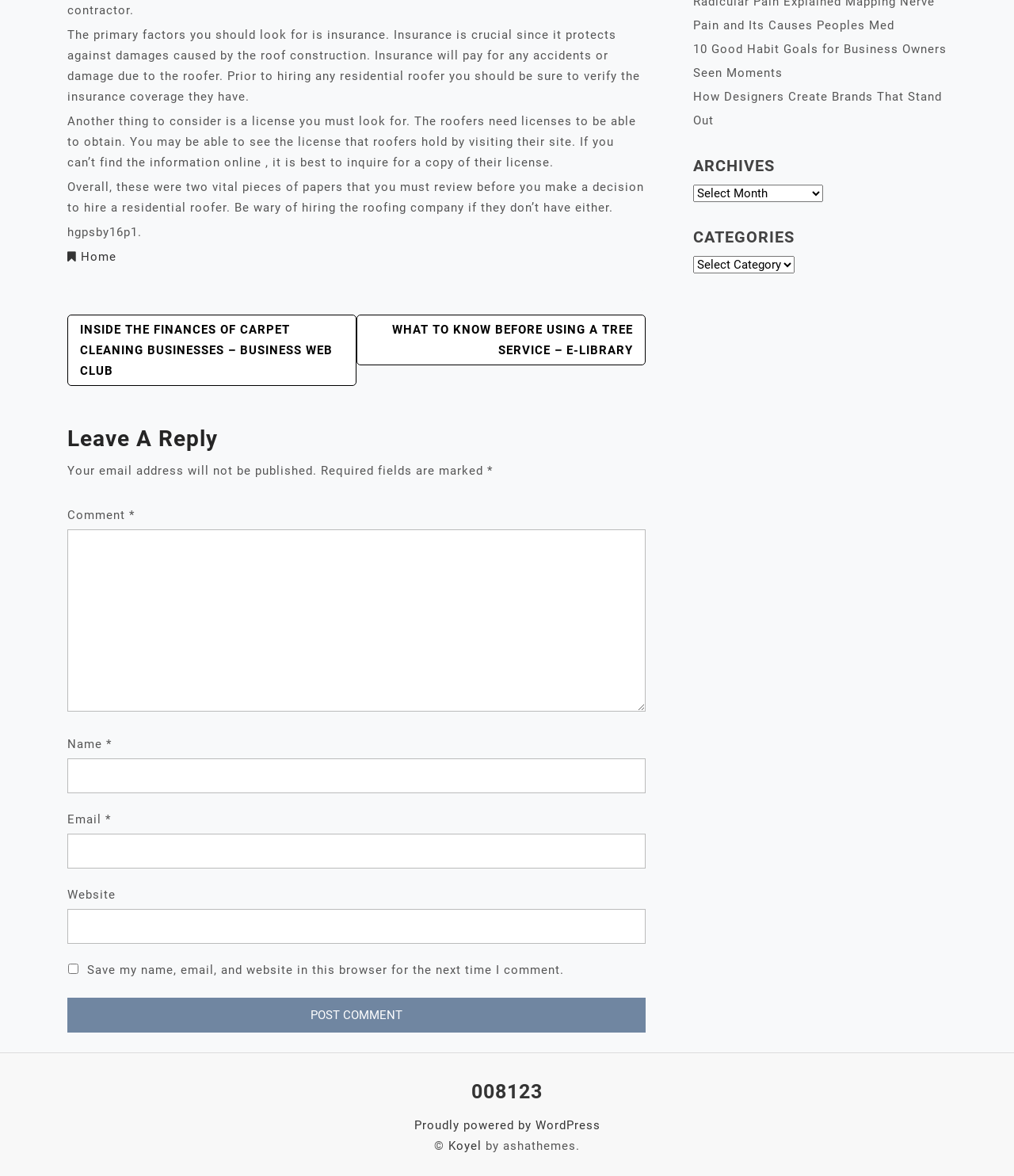Locate the UI element described by Koyel in the provided webpage screenshot. Return the bounding box coordinates in the format (top-left x, top-left y, bottom-right x, bottom-right y), ensuring all values are between 0 and 1.

[0.442, 0.968, 0.475, 0.98]